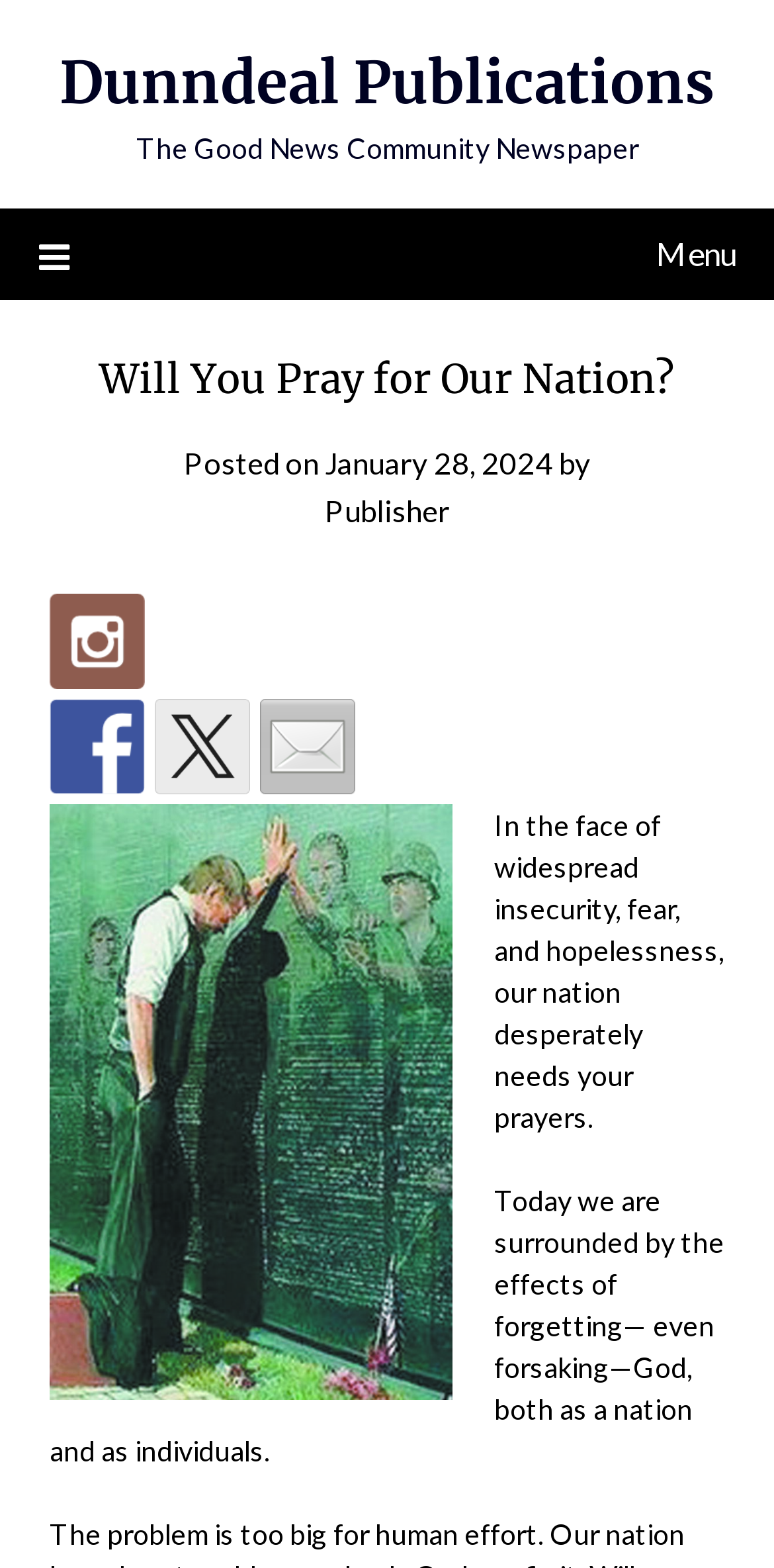Locate the bounding box coordinates of the region to be clicked to comply with the following instruction: "Visit the Facebook page". The coordinates must be four float numbers between 0 and 1, in the form [left, top, right, bottom].

[0.064, 0.446, 0.187, 0.507]